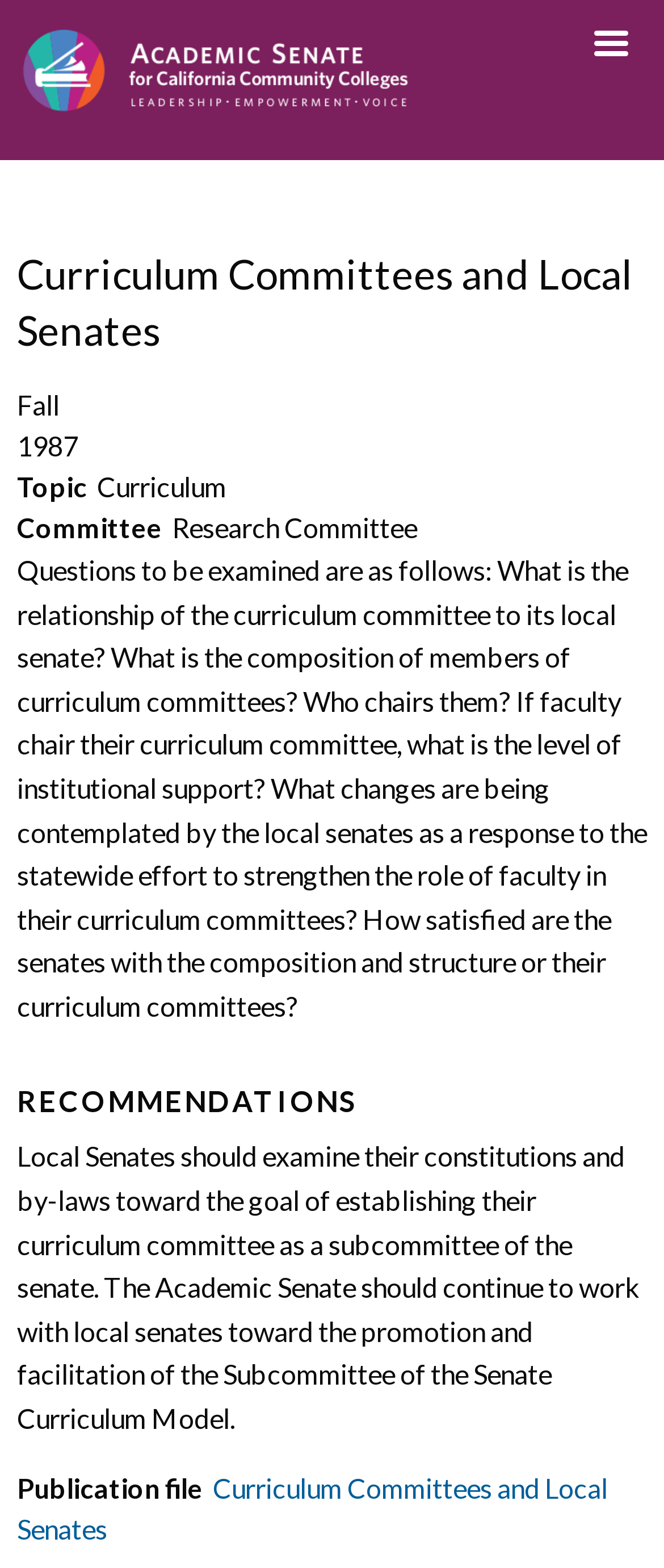Who chairs the curriculum committee?
Give a thorough and detailed response to the question.

The webpage mentions that one of the questions to be examined is 'Who chairs them?' in the context of curriculum committees. Although it does not provide a direct answer, it mentions that 'If faculty chair their curriculum committee, what is the level of institutional support?' This implies that faculty may chair the curriculum committee.